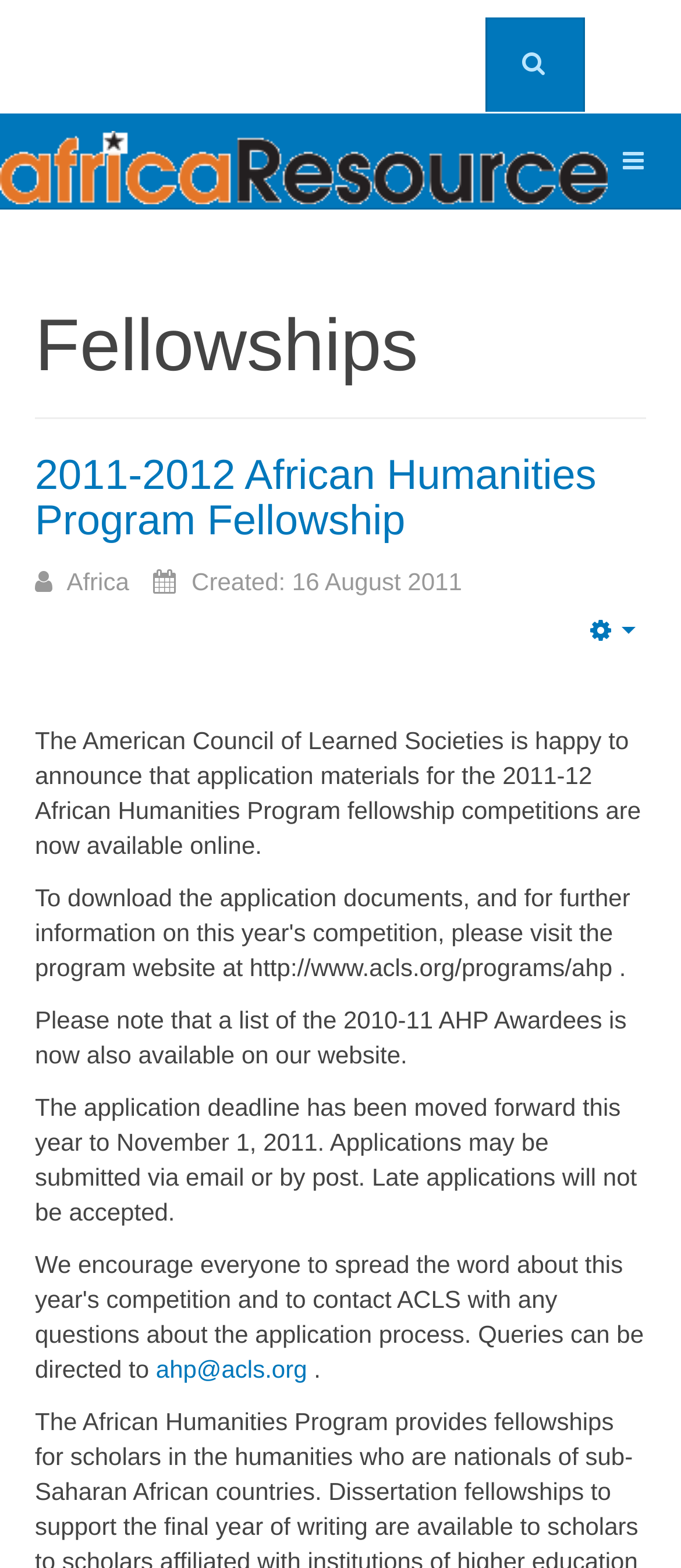Please analyze the image and give a detailed answer to the question:
What is the contact email for the fellowship program?

The question is asking for the contact email for the fellowship program. By looking at the link elements on the webpage, we can find the link 'ahp@acls.org' which is likely to be the contact email.